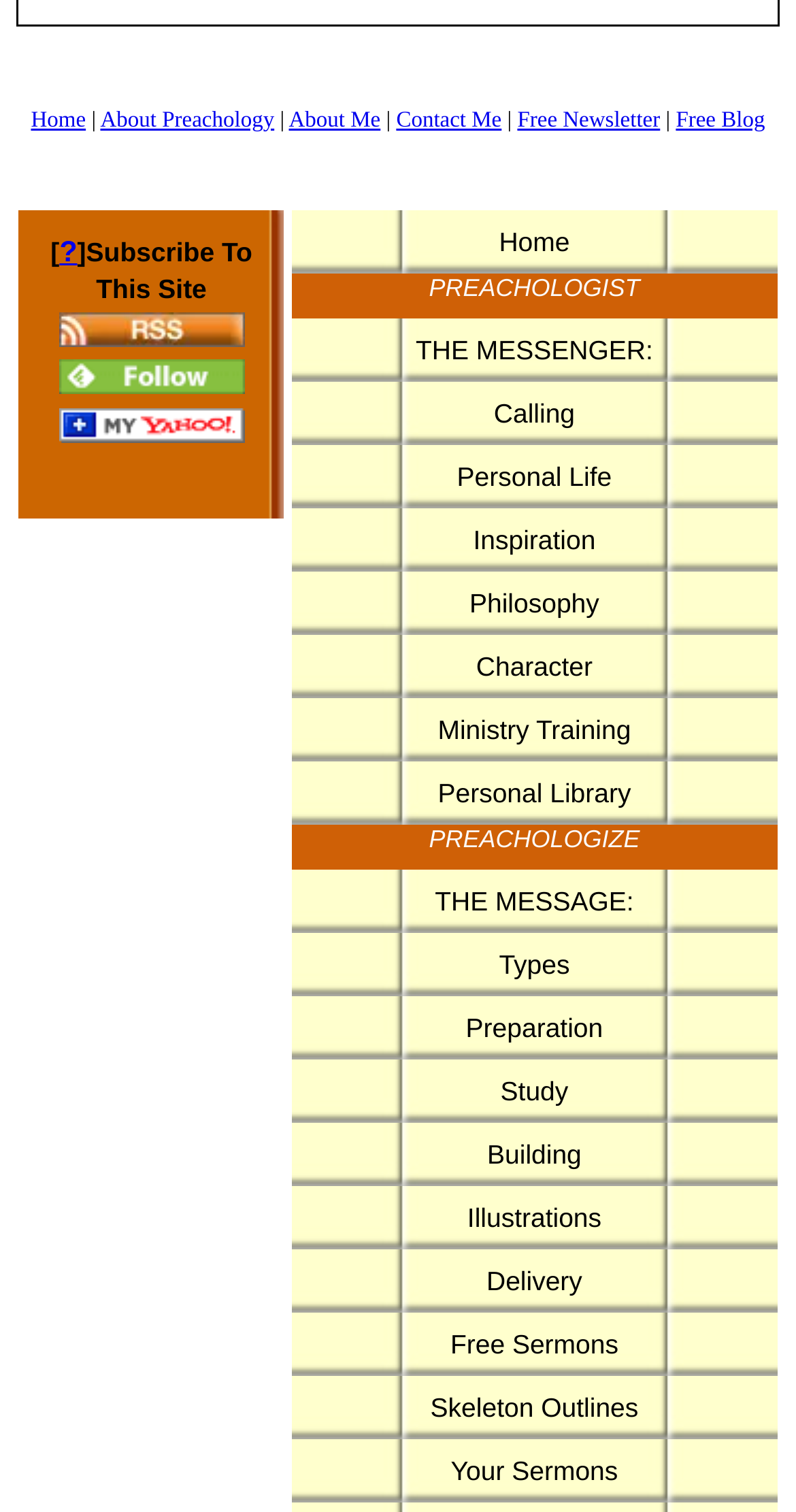Please give a one-word or short phrase response to the following question: 
What is the purpose of the links at the top right corner?

Subscription